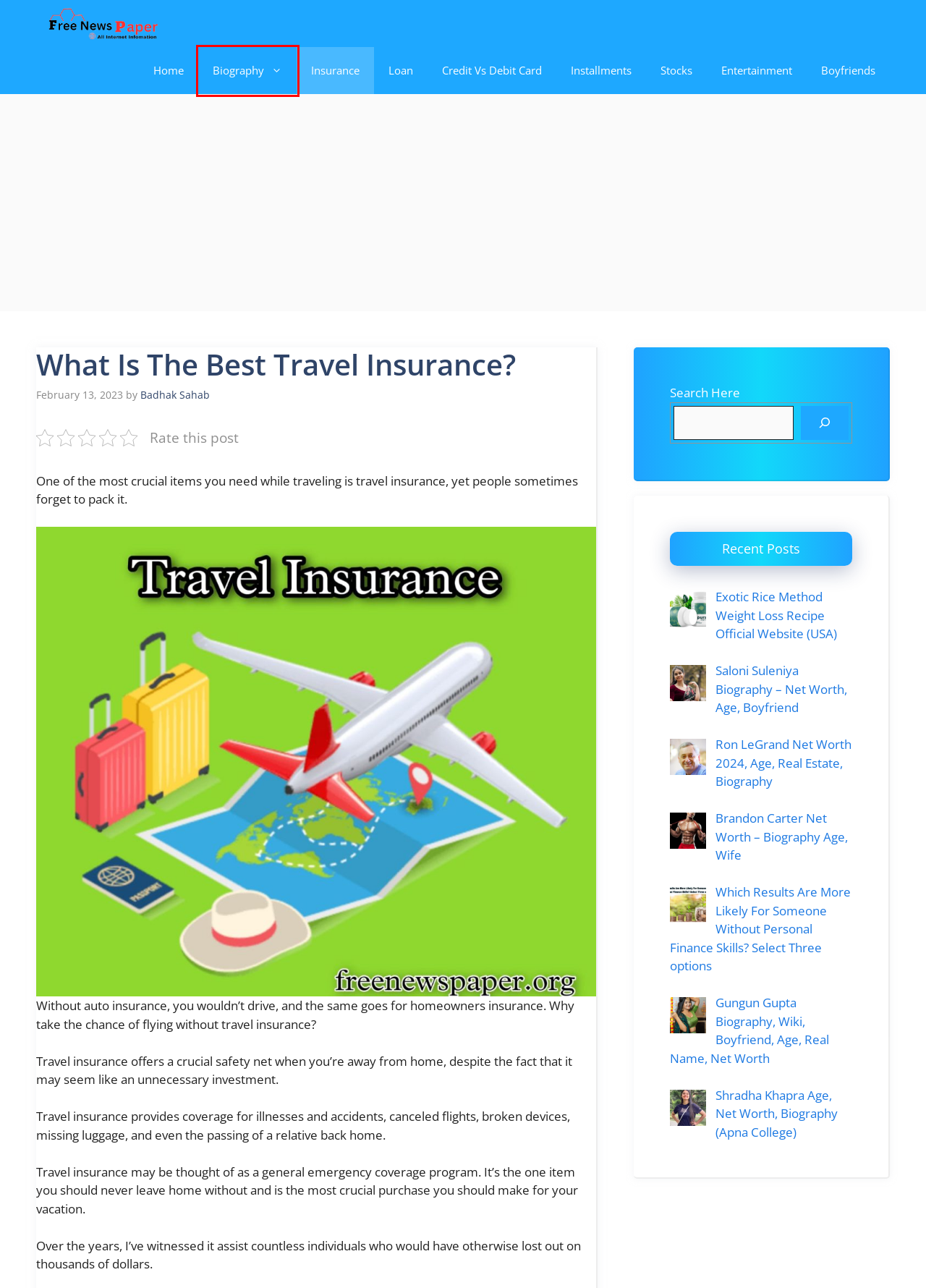Review the webpage screenshot provided, noting the red bounding box around a UI element. Choose the description that best matches the new webpage after clicking the element within the bounding box. The following are the options:
A. Boyfriends Archives - Free News Paper
B. Biography Archives - Free News Paper
C. Stocks Archives - Free News Paper
D. Exotic Rice Method Weight Loss Recipe Official Website (USA)
E. Gungun Gupta Viral Video, Biography, Real Name, Net Worth
F. Insurance Archives - Free News Paper
G. Ron LeGrand Net Worth 2024, Age, Real Estate, Biography - Free News Paper
H. Shradha Khapra Age, Net Worth, Biography (Apna College)

B